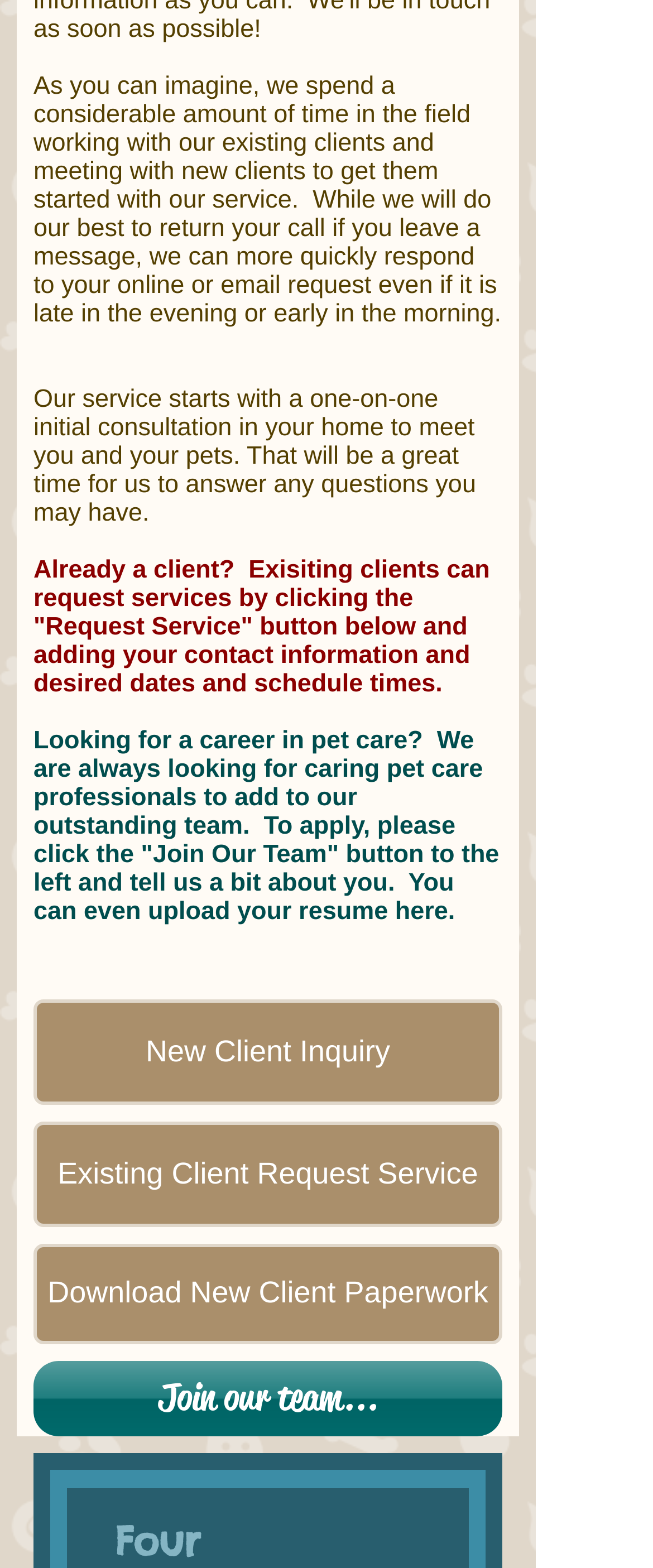Give a one-word or one-phrase response to the question:
What is the purpose of the initial consultation?

To answer questions